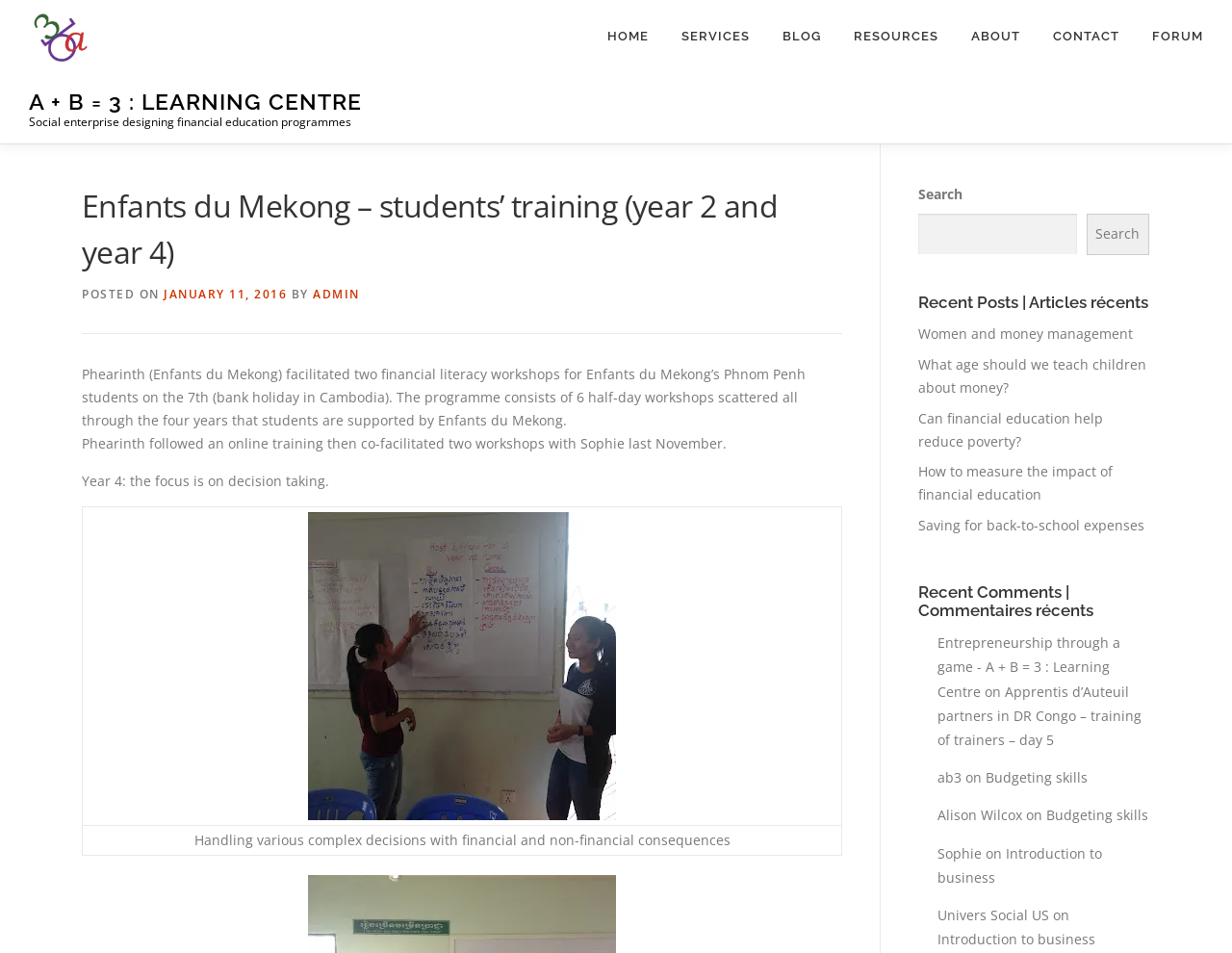What is the name of the person who co-facilitated the workshop with Sophie?
Using the visual information, respond with a single word or phrase.

Phearinth